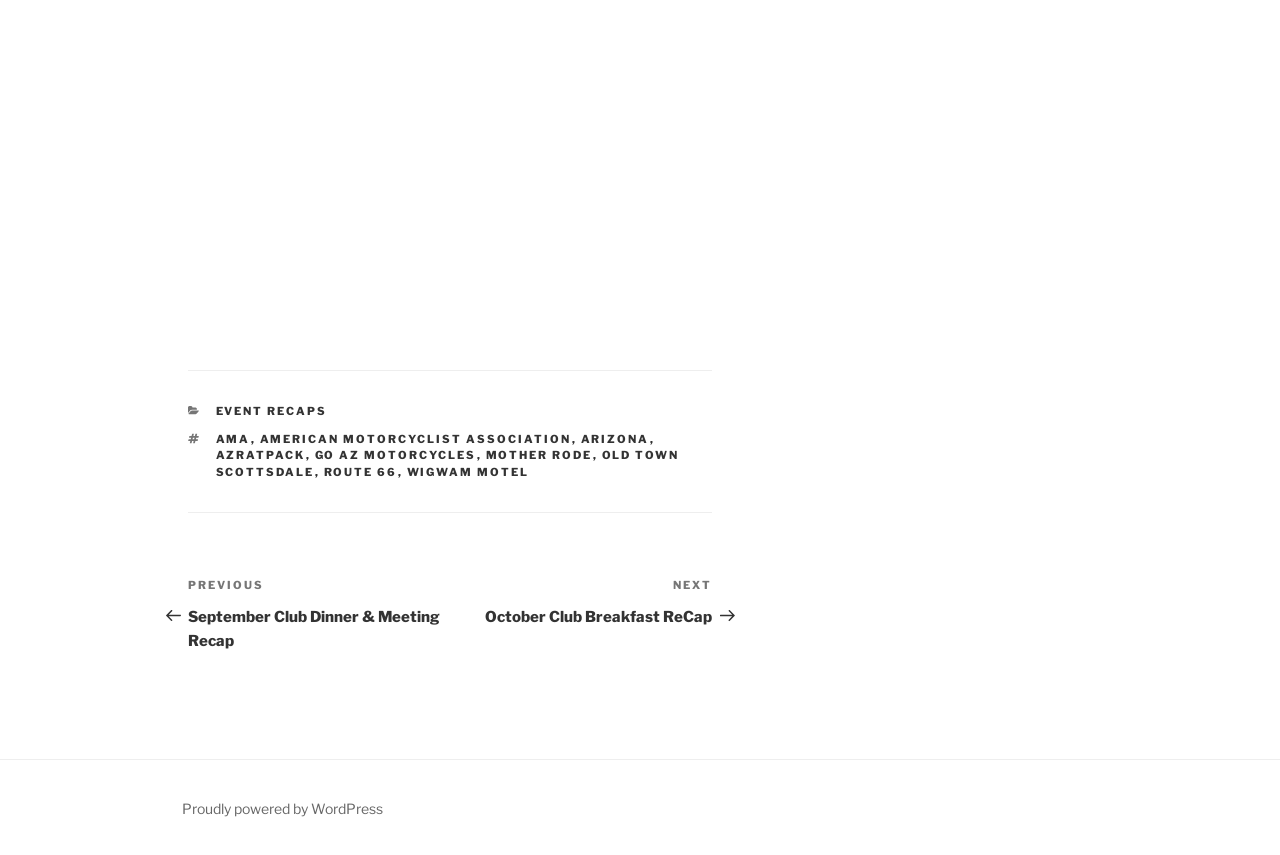Provide the bounding box coordinates for the area that should be clicked to complete the instruction: "Visit Route 66 page".

[0.253, 0.544, 0.311, 0.56]